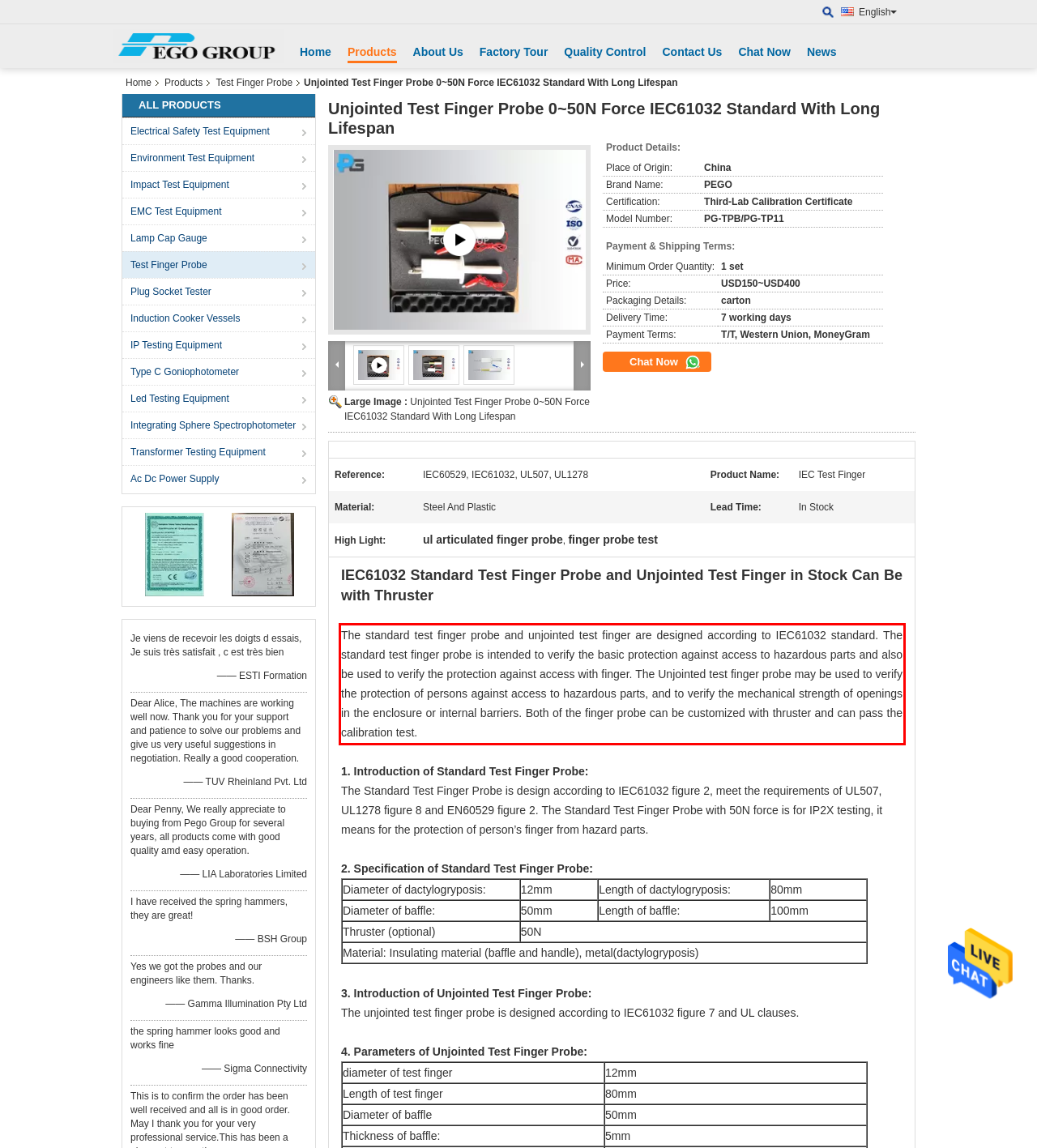Using the provided webpage screenshot, recognize the text content in the area marked by the red bounding box.

The standard test finger probe and unjointed test finger are designed according to IEC61032 standard. The standard test finger probe is intended to verify the basic protection against access to hazardous parts and also be used to verify the protection against access with finger. The Unjointed test finger probe may be used to verify the protection of persons against access to hazardous parts, and to verify the mechanical strength of openings in the enclosure or internal barriers. Both of the finger probe can be customized with thruster and can pass the calibration test.